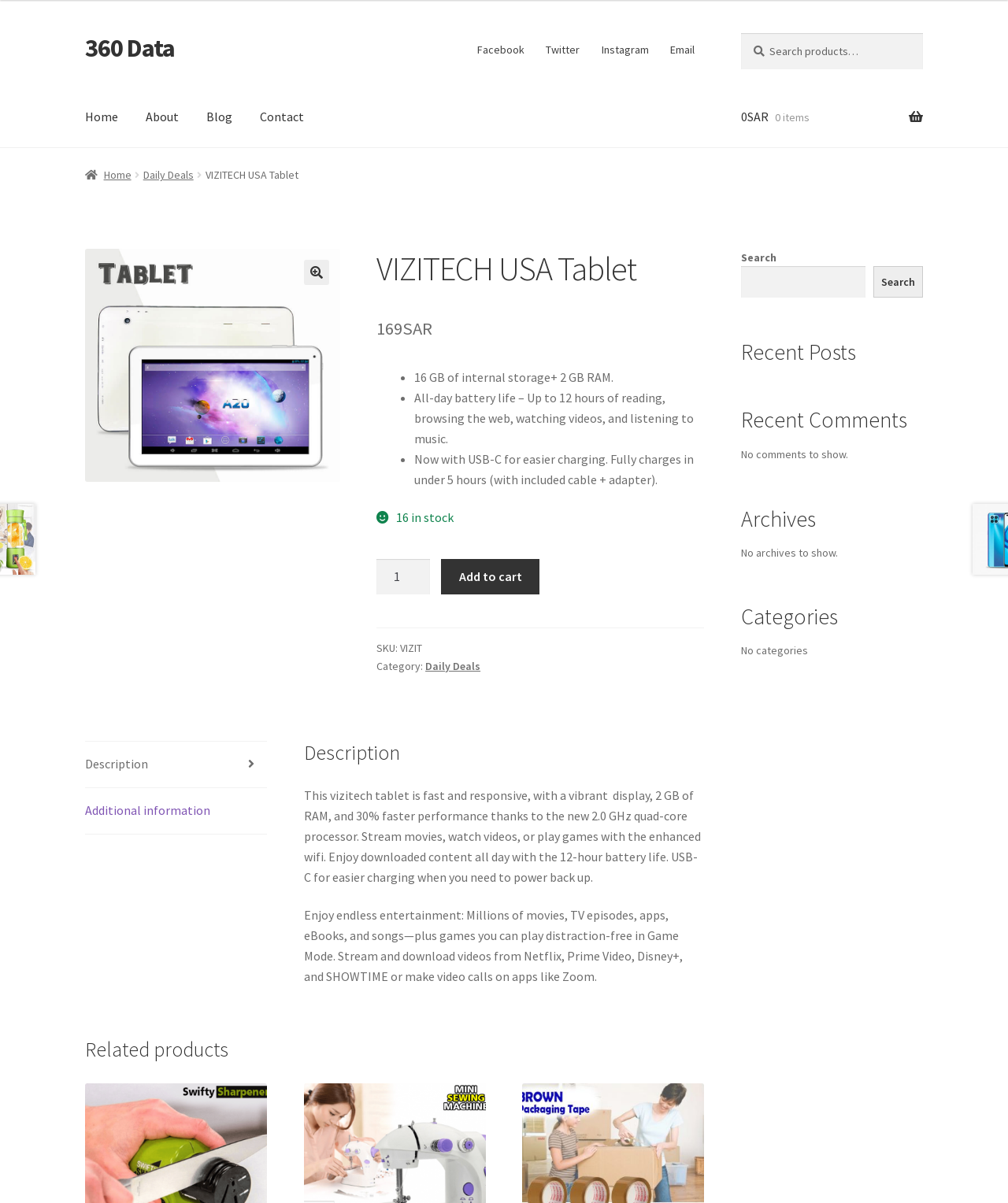Please locate the clickable area by providing the bounding box coordinates to follow this instruction: "Search for blog posts".

[0.735, 0.208, 0.77, 0.22]